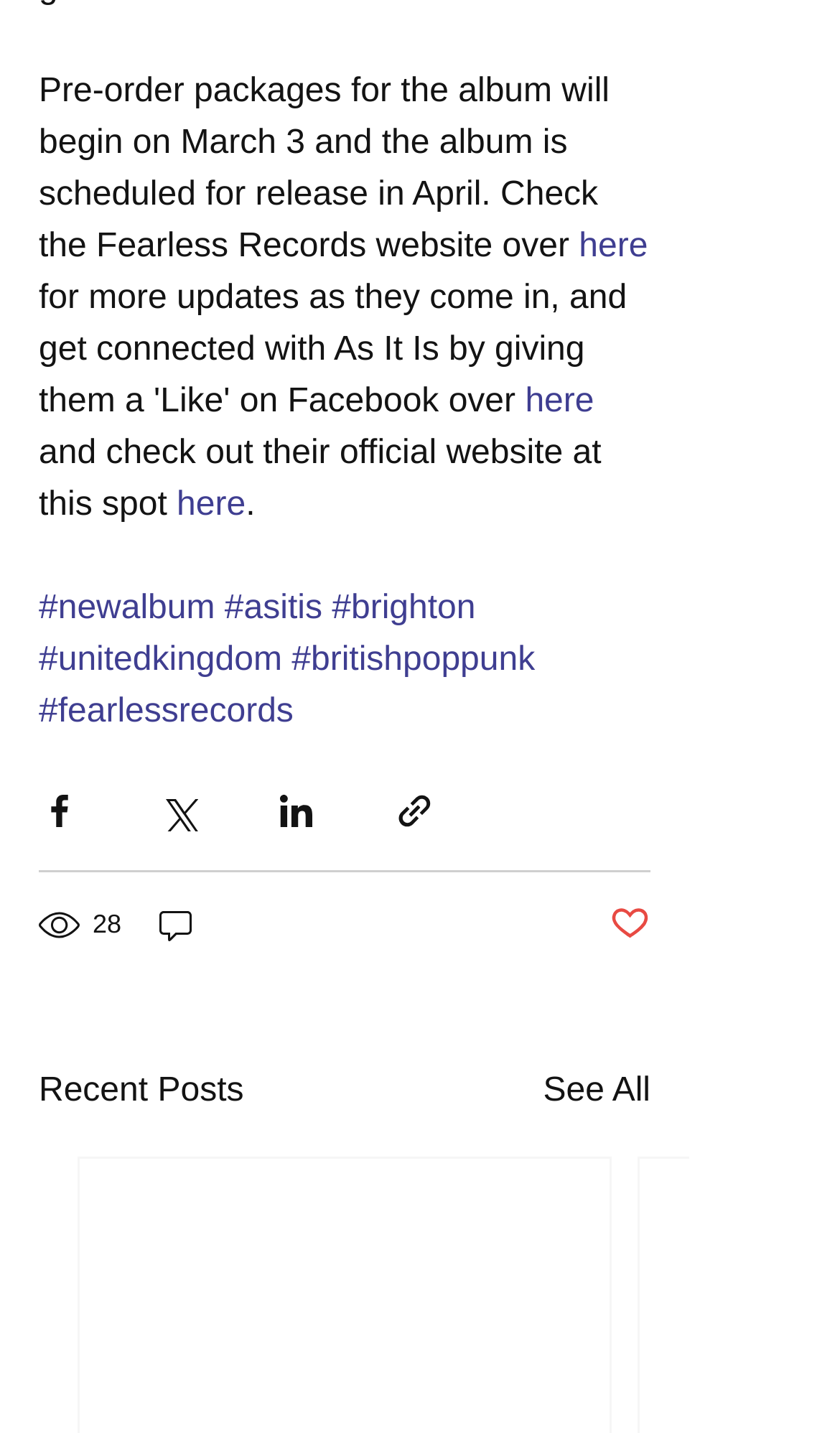What is the purpose of the buttons at the bottom?
Please answer the question with a single word or phrase, referencing the image.

Share the post